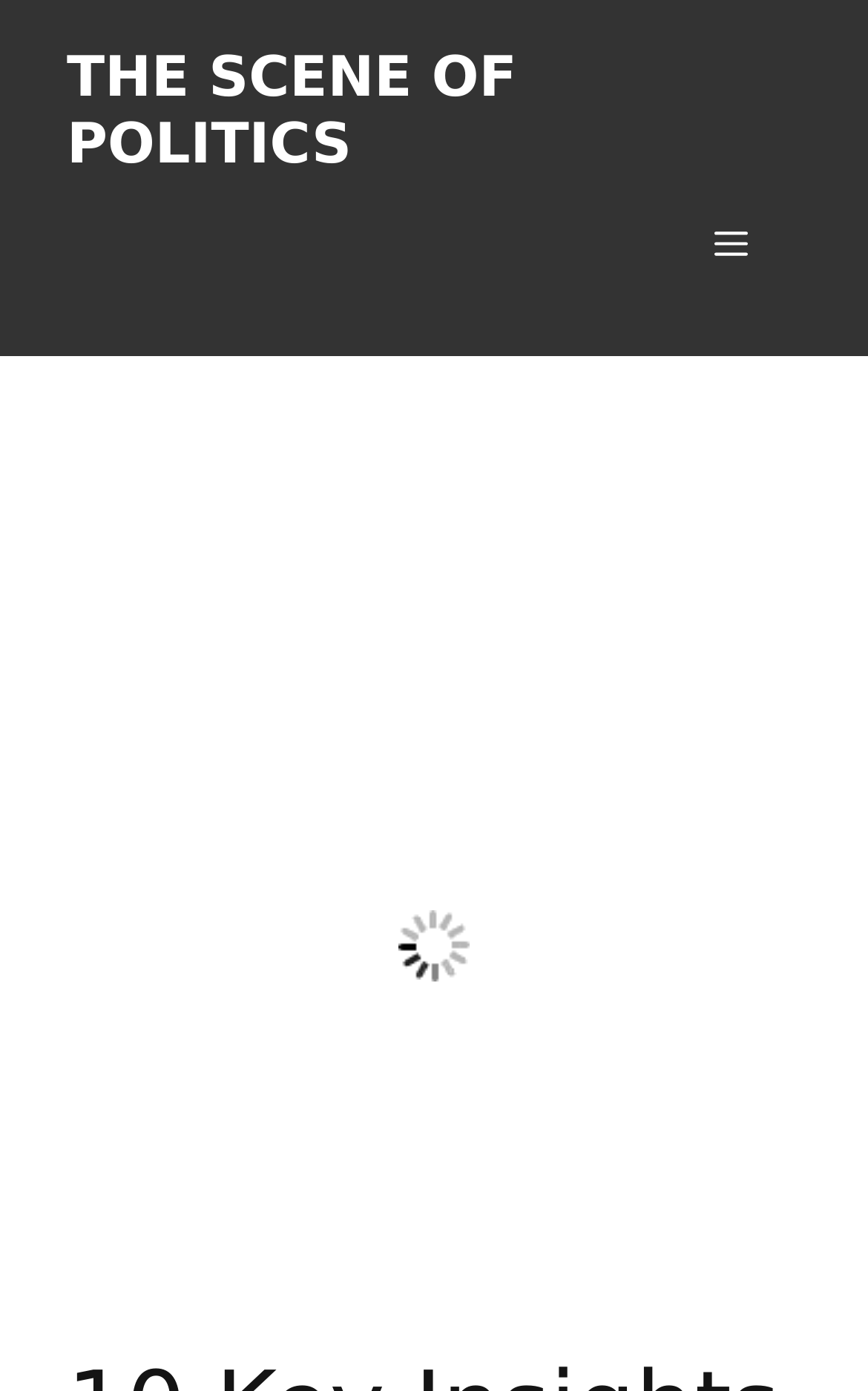Please find the top heading of the webpage and generate its text.

10 Key Insights into a PhD in International Business: Paving the Way to Global Success